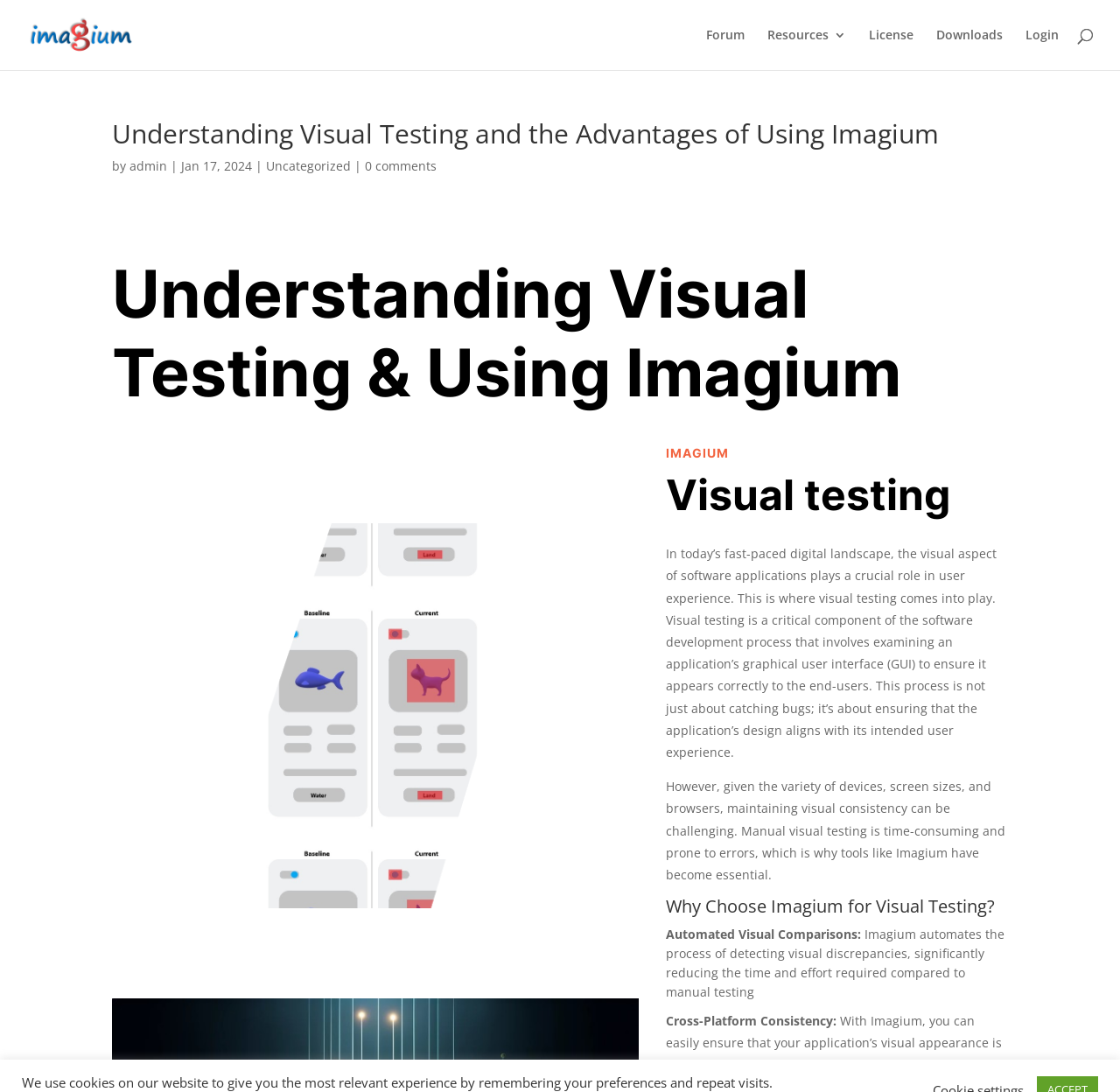What is the purpose of visual testing?
Refer to the image and provide a one-word or short phrase answer.

Ensure design aligns with user experience